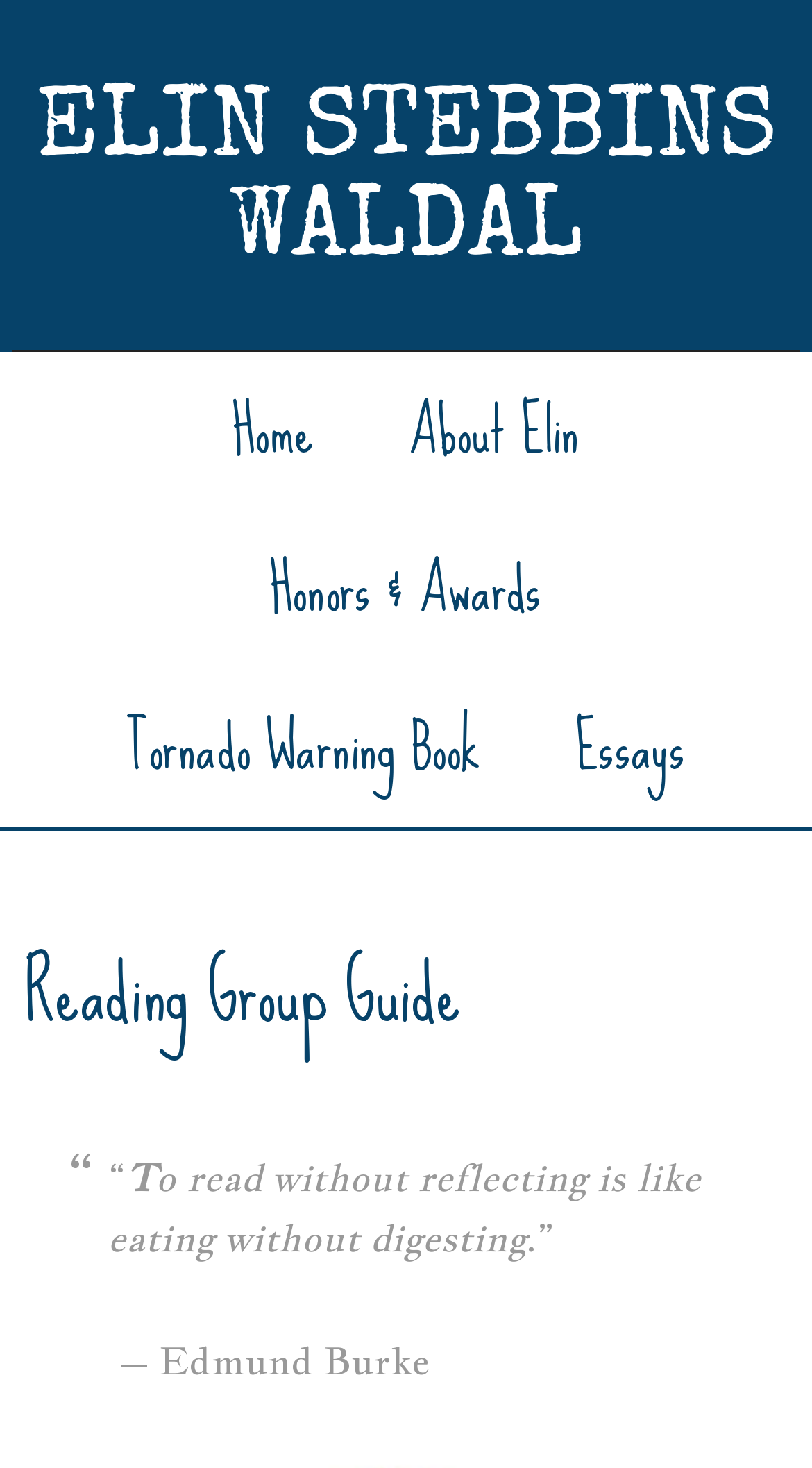Determine the bounding box coordinates of the UI element described below. Use the format (top-left x, top-left y, bottom-right x, bottom-right y) with floating point numbers between 0 and 1: Essays

[0.658, 0.455, 0.896, 0.563]